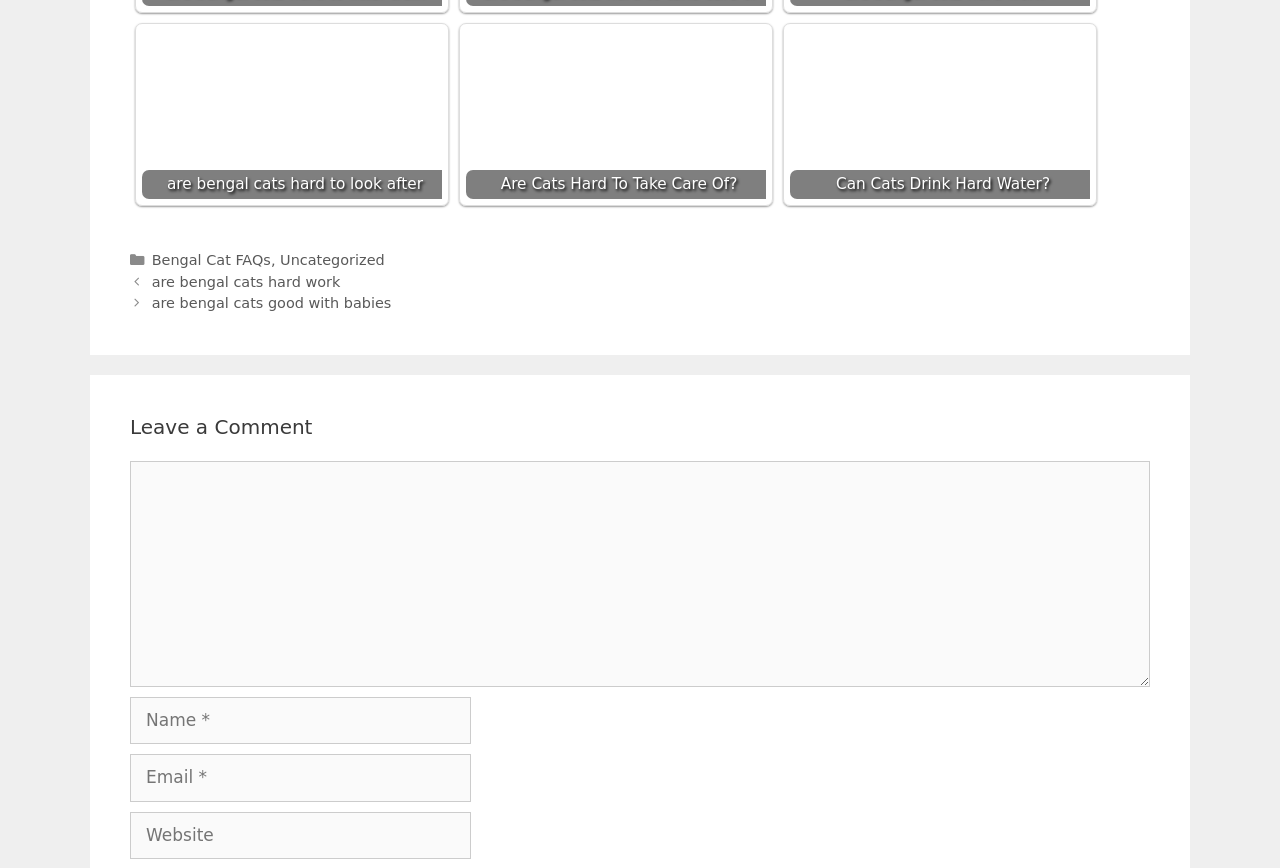How many categories are listed in the footer?
Please respond to the question with a detailed and informative answer.

In the footer section, there are two categories listed: 'Bengal Cat FAQs' and 'Uncategorized'.